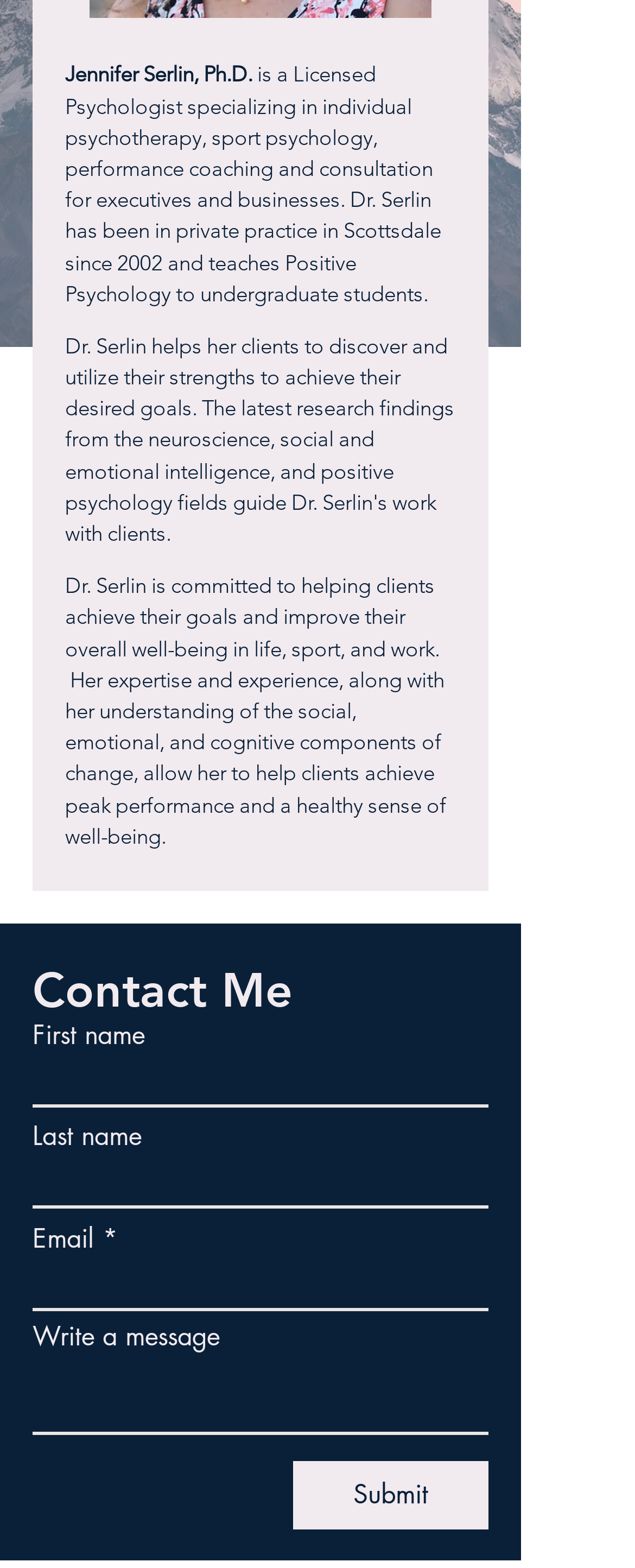Bounding box coordinates must be specified in the format (top-left x, top-left y, bottom-right x, bottom-right y). All values should be floating point numbers between 0 and 1. What are the bounding box coordinates of the UI element described as: aria-label="Toggle mobile menu"

None